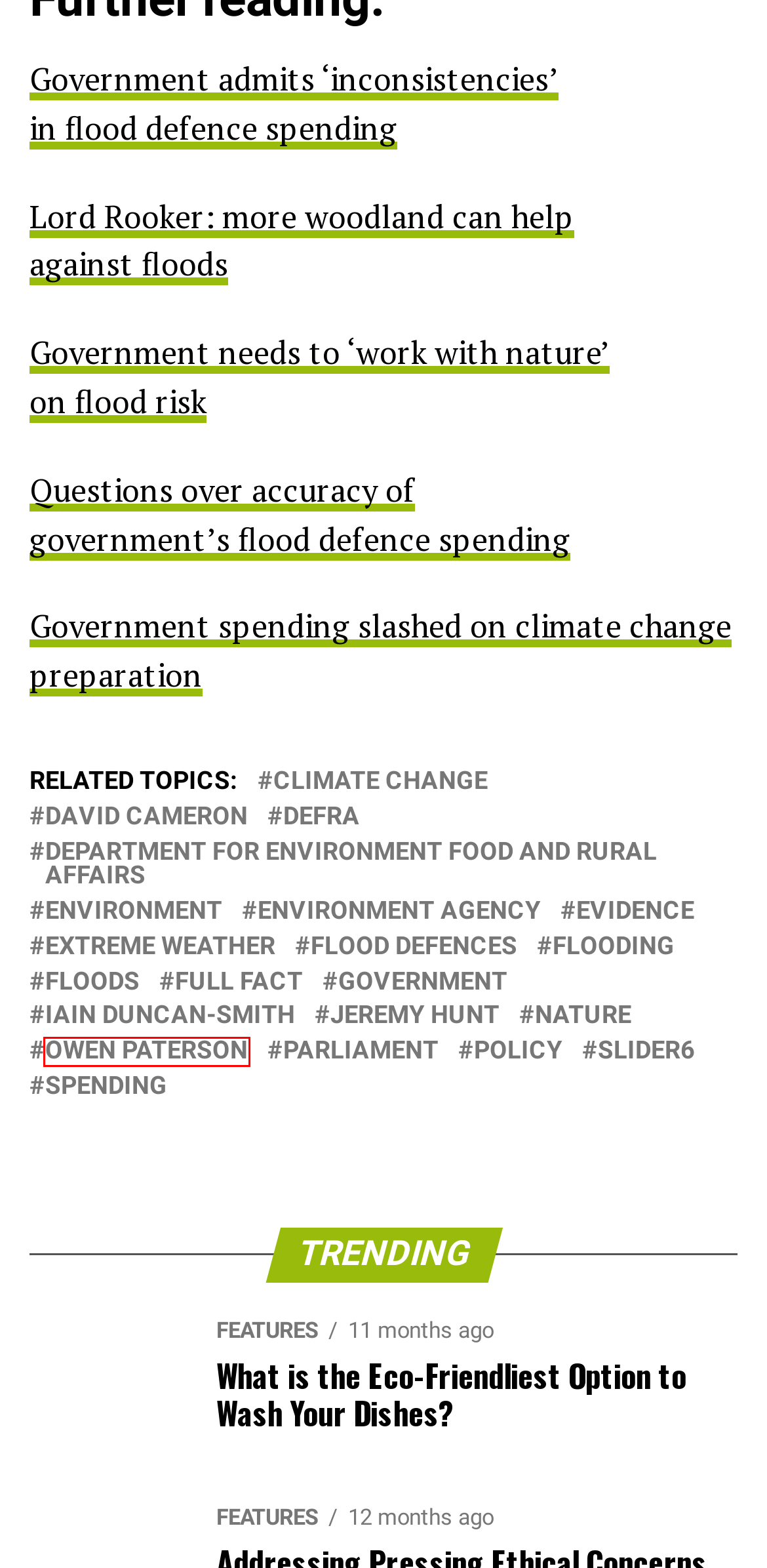Consider the screenshot of a webpage with a red bounding box around an element. Select the webpage description that best corresponds to the new page after clicking the element inside the red bounding box. Here are the candidates:
A. Environment Agency - Blue and Green Tomorrow
B. Government needs to ‘work with nature’ on flood risk - Blue and Green Tomorrow
C. Defra - Blue and Green Tomorrow
D. Full Fact - Blue and Green Tomorrow
E. slider6 - Blue and Green Tomorrow
F. floods - Blue and Green Tomorrow
G. Owen Paterson - Blue and Green Tomorrow
H. Jeremy Hunt - Blue and Green Tomorrow

G